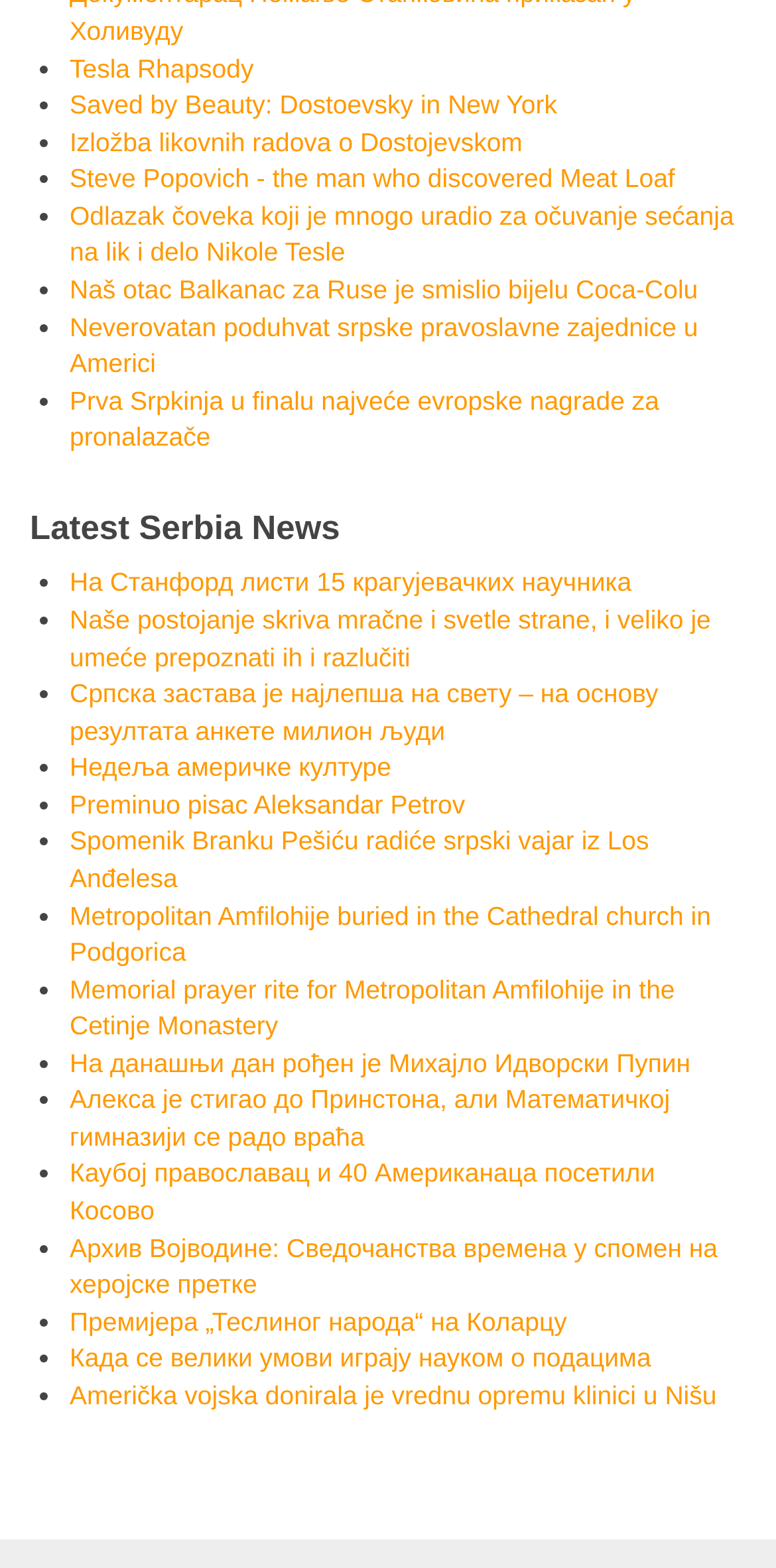Identify the bounding box coordinates of the element that should be clicked to fulfill this task: "Click on 'Tesla Rhapsody'". The coordinates should be provided as four float numbers between 0 and 1, i.e., [left, top, right, bottom].

[0.09, 0.034, 0.327, 0.053]